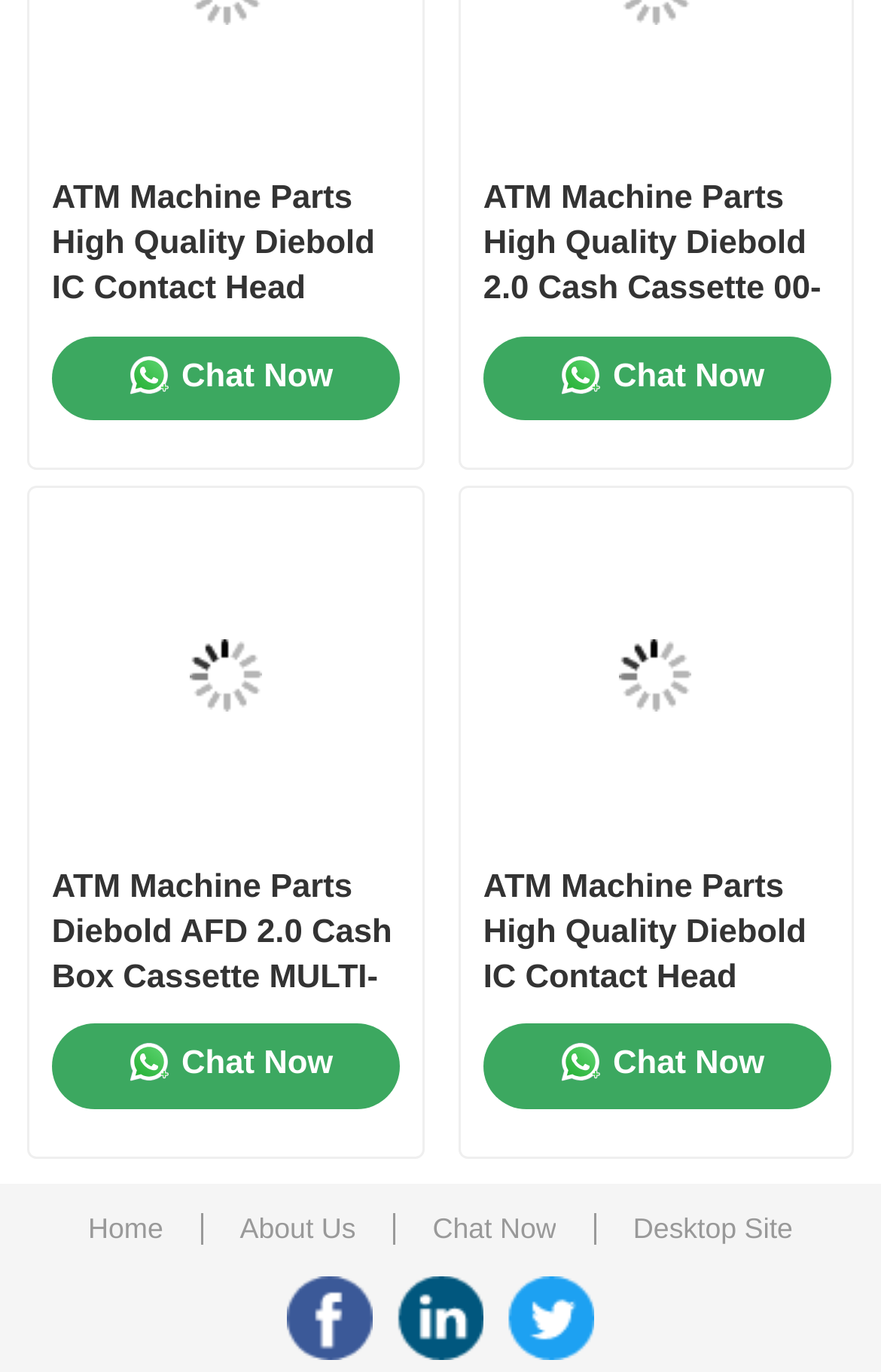Identify the bounding box coordinates of the clickable region to carry out the given instruction: "Click the Verification of open files link".

None